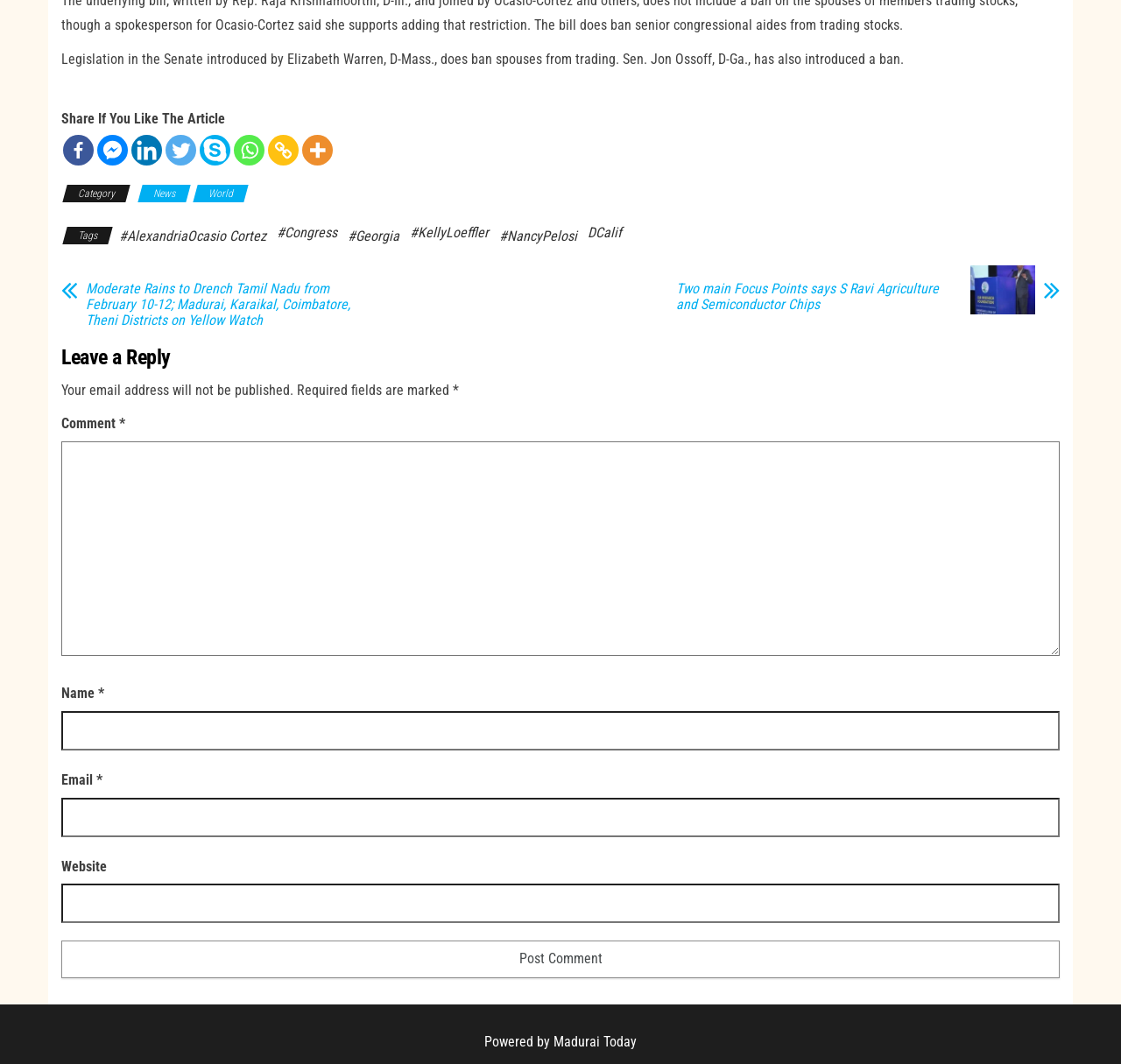Please identify the bounding box coordinates of the element on the webpage that should be clicked to follow this instruction: "Leave a reply". The bounding box coordinates should be given as four float numbers between 0 and 1, formatted as [left, top, right, bottom].

[0.055, 0.254, 0.945, 0.347]